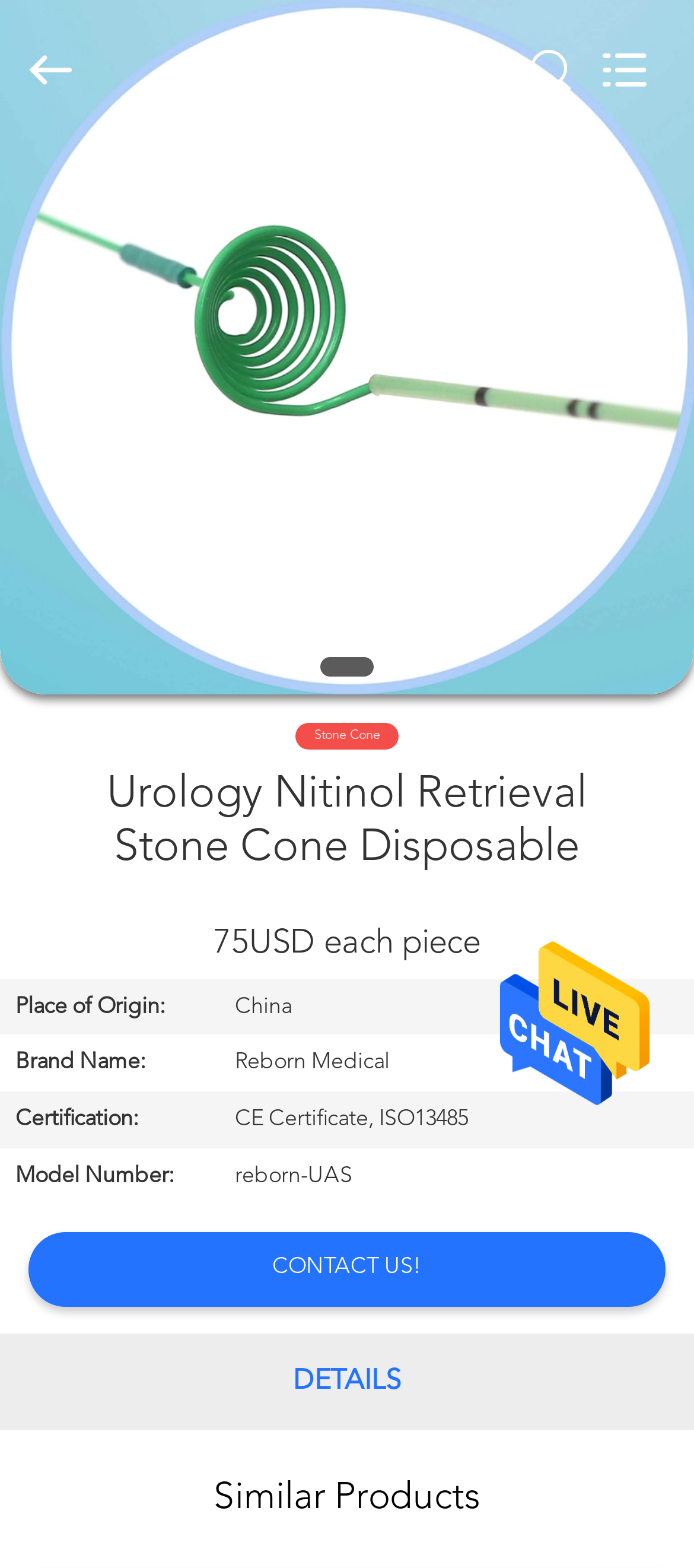Provide a one-word or short-phrase answer to the question:
What is the price of the product?

75USD each piece